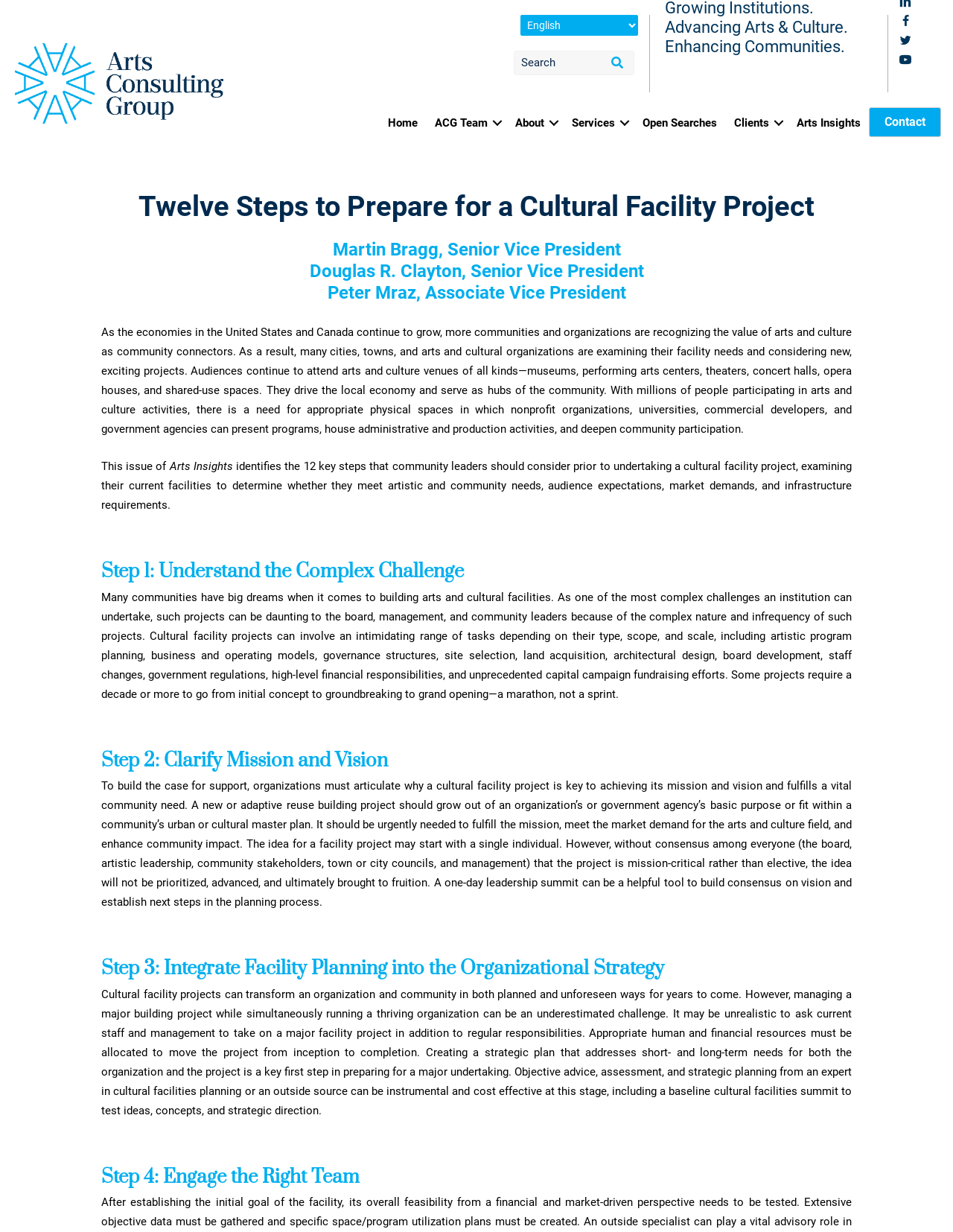Determine the bounding box coordinates of the clickable element to complete this instruction: "Search for something". Provide the coordinates in the format of four float numbers between 0 and 1, [left, top, right, bottom].

[0.539, 0.041, 0.666, 0.061]